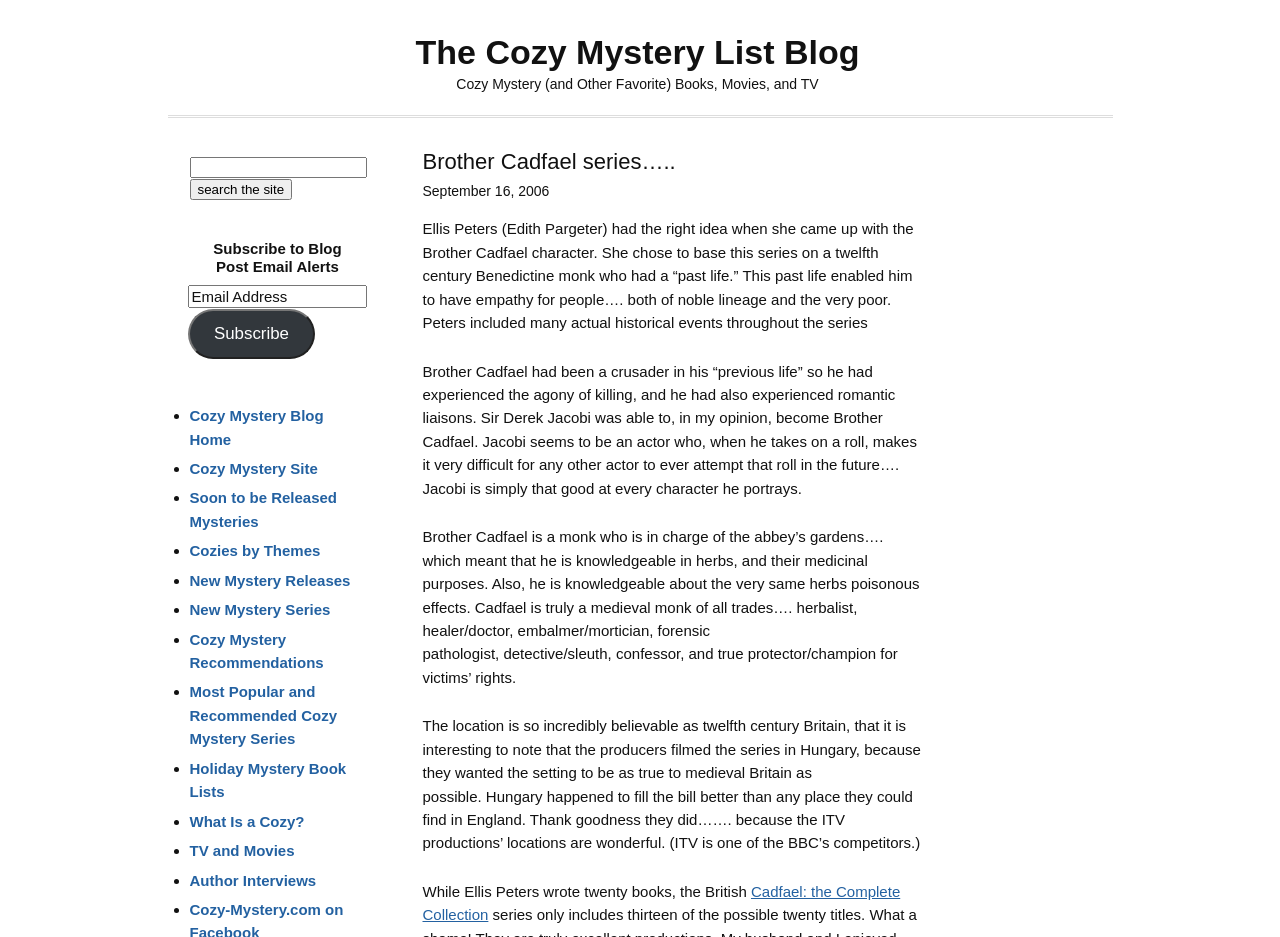Please find and generate the text of the main header of the webpage.

Brother Cadfael series…..